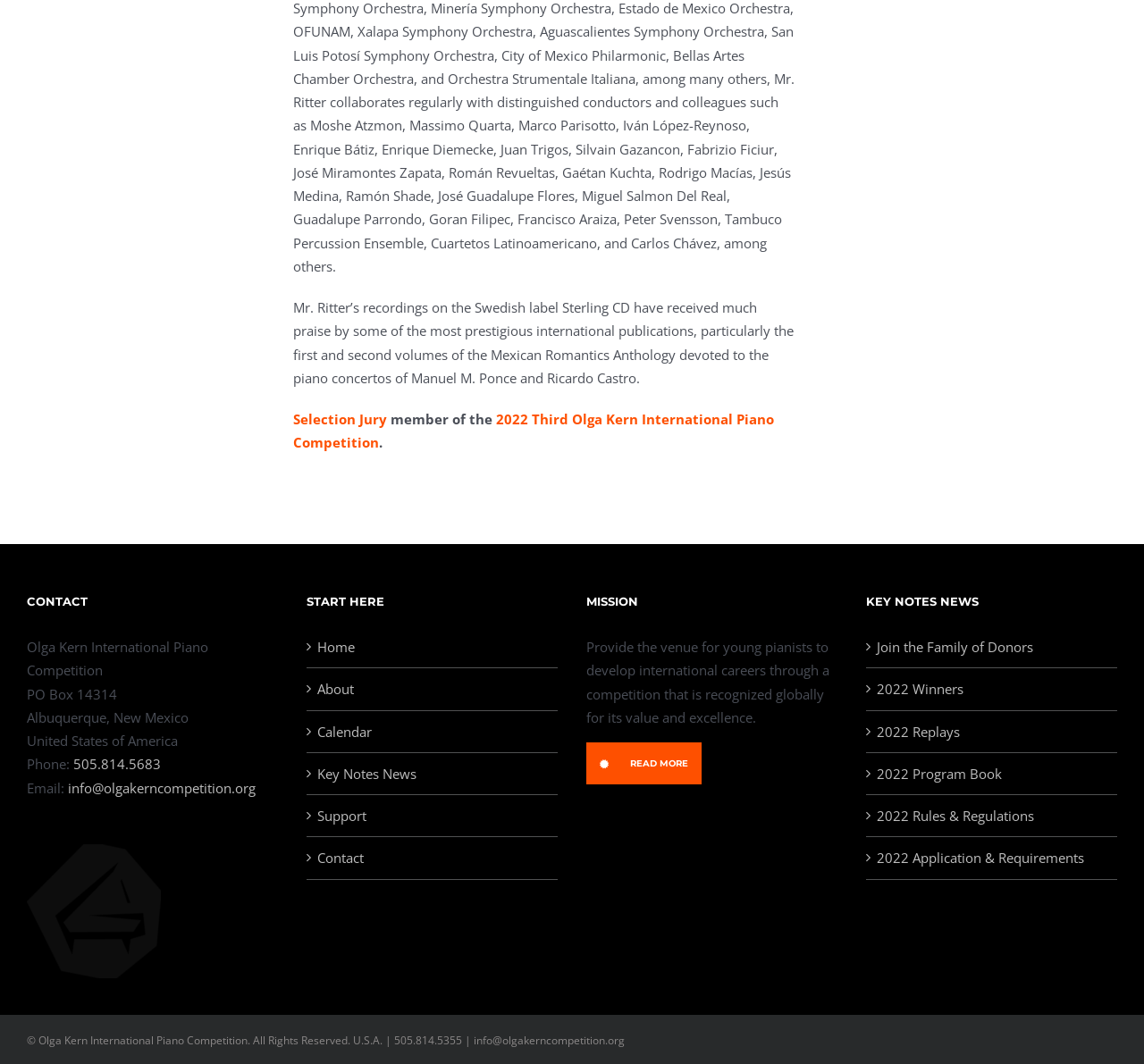Could you determine the bounding box coordinates of the clickable element to complete the instruction: "Send an email to the competition"? Provide the coordinates as four float numbers between 0 and 1, i.e., [left, top, right, bottom].

[0.059, 0.732, 0.223, 0.749]